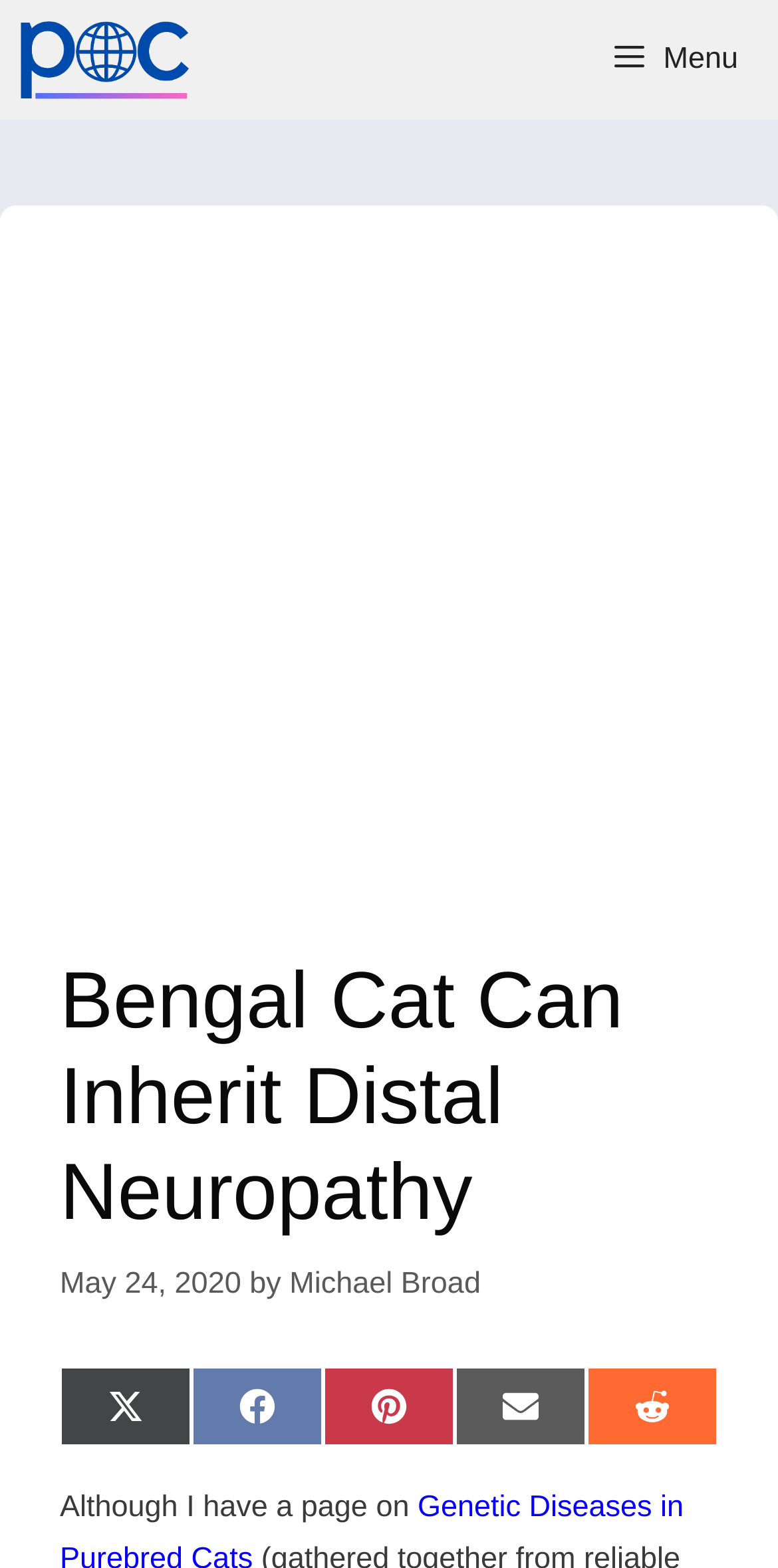Please analyze the image and provide a thorough answer to the question:
What is the name of the author of the article?

The author's name can be found in the link 'Michael Broad' which is located in the navigation section at the top of the page, and also in the link 'by Michael Broad' in the article's metadata.